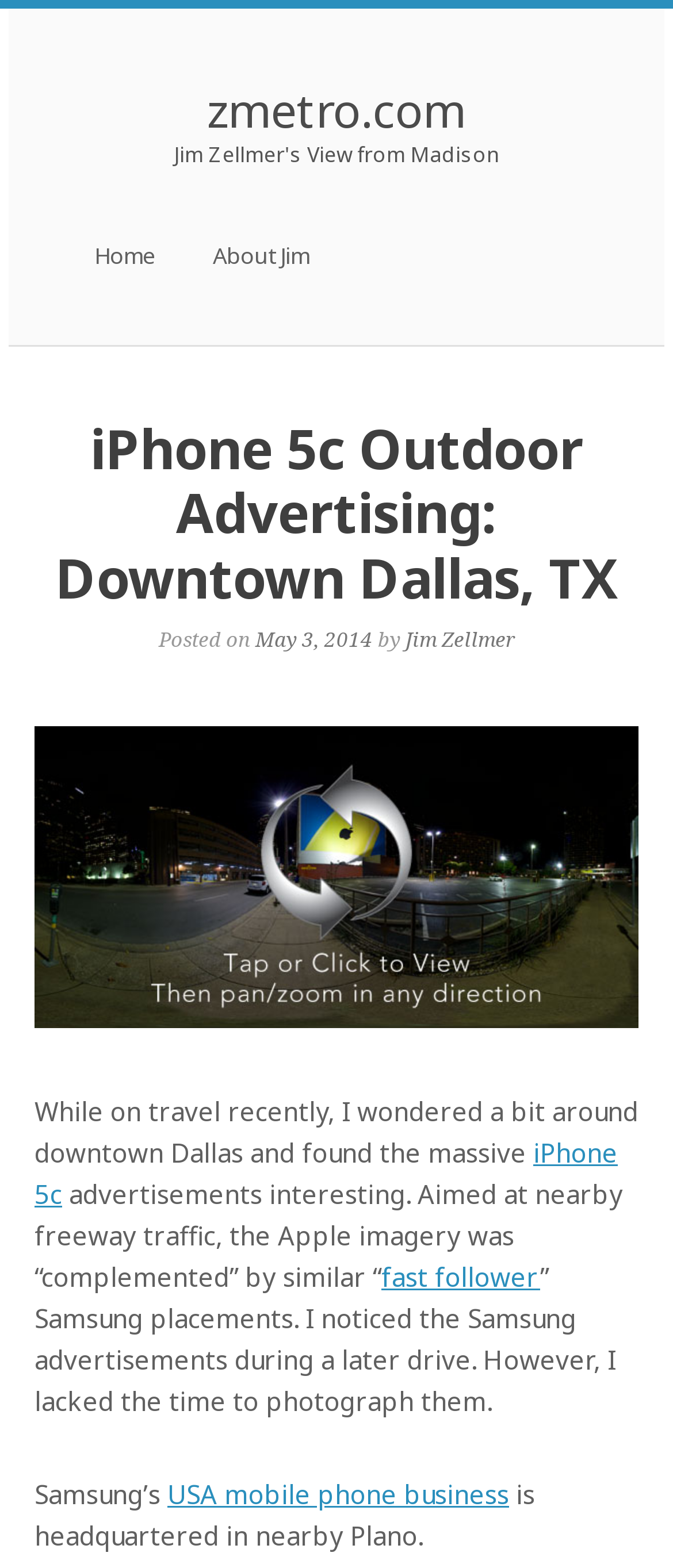Determine the bounding box coordinates for the element that should be clicked to follow this instruction: "learn about USA mobile phone business". The coordinates should be given as four float numbers between 0 and 1, in the format [left, top, right, bottom].

[0.249, 0.942, 0.756, 0.964]